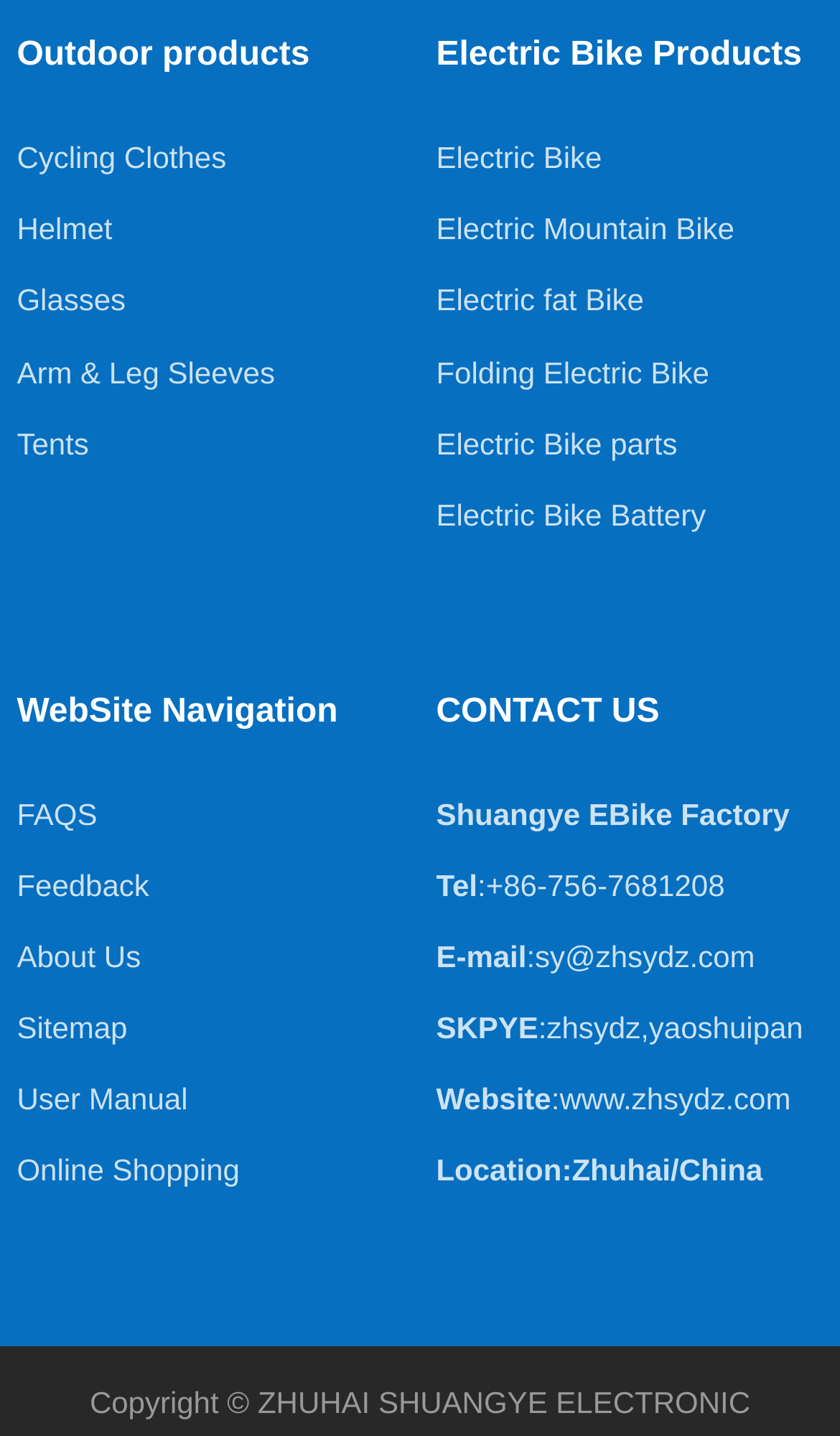Extract the bounding box coordinates of the UI element described: "Glasses". Provide the coordinates in the format [left, top, right, bottom] with values ranging from 0 to 1.

[0.02, 0.197, 0.15, 0.221]